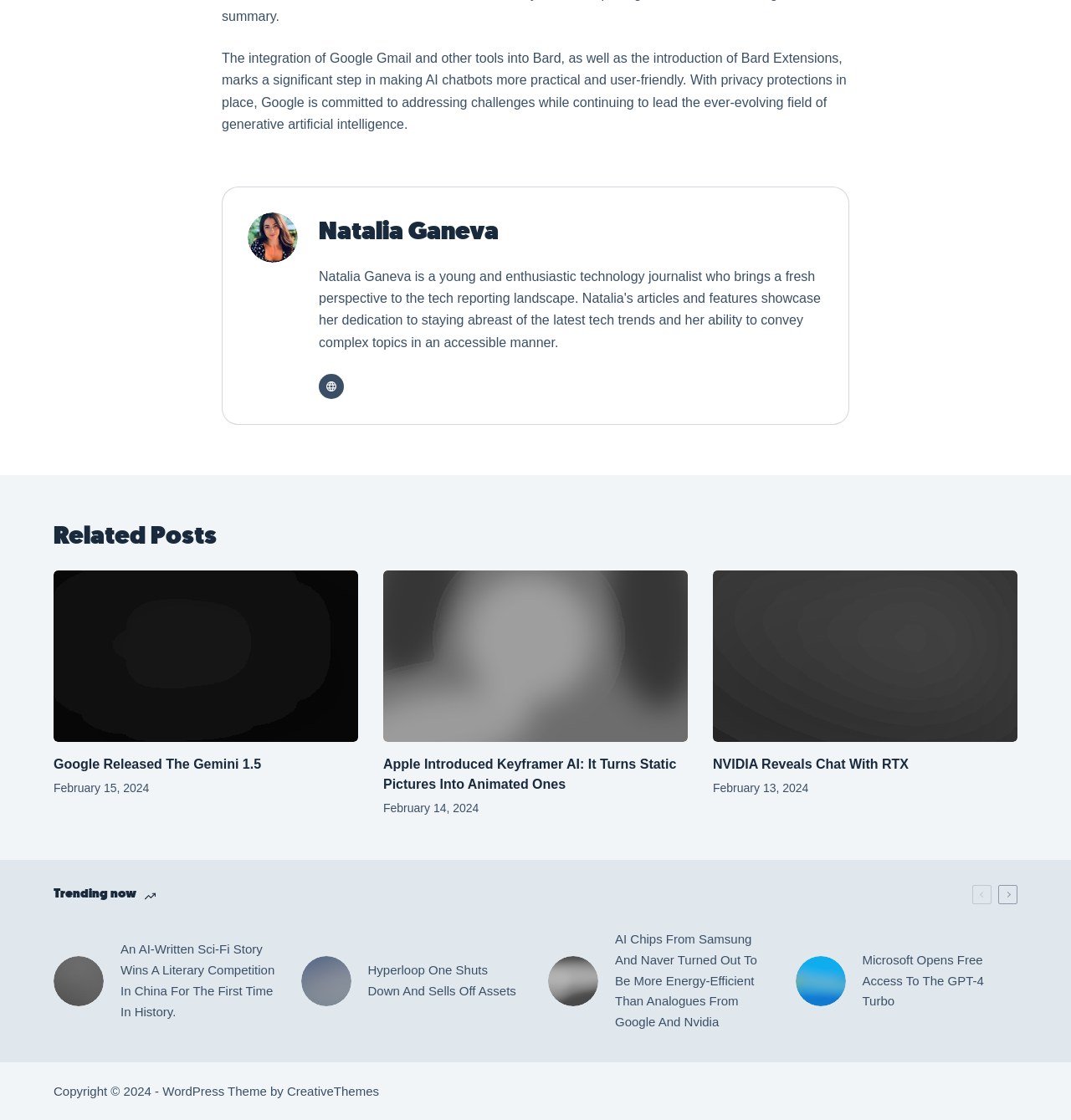From the webpage screenshot, identify the region described by aria-label="Website icon". Provide the bounding box coordinates as (top-left x, top-left y, bottom-right x, bottom-right y), with each value being a floating point number between 0 and 1.

[0.298, 0.334, 0.321, 0.356]